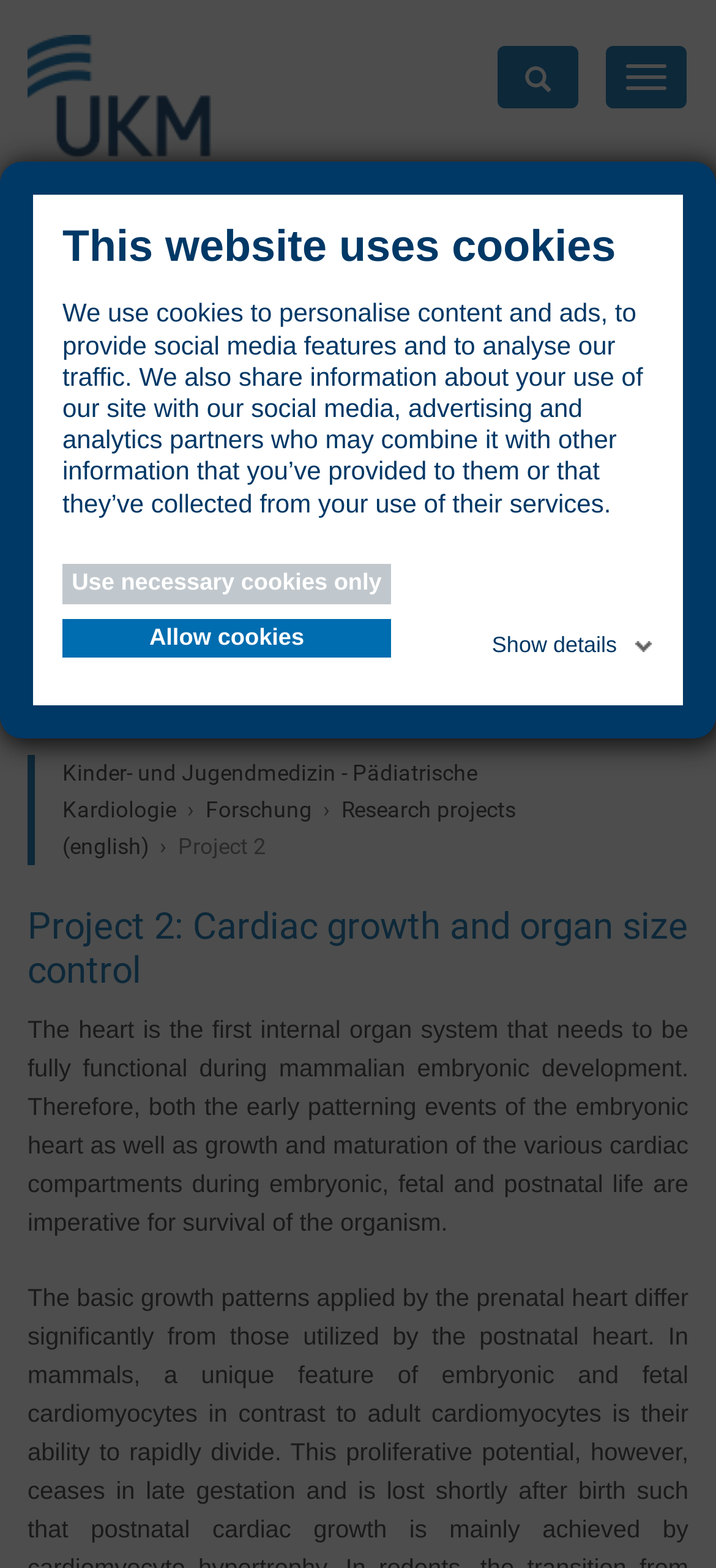What is the name of the clinic?
Provide an in-depth and detailed explanation in response to the question.

I found the answer by looking at the heading element with the text 'Klinik für Kinder- und Jugendmedizin - Pädiatrische Kardiologie' which is located at the top of the webpage.